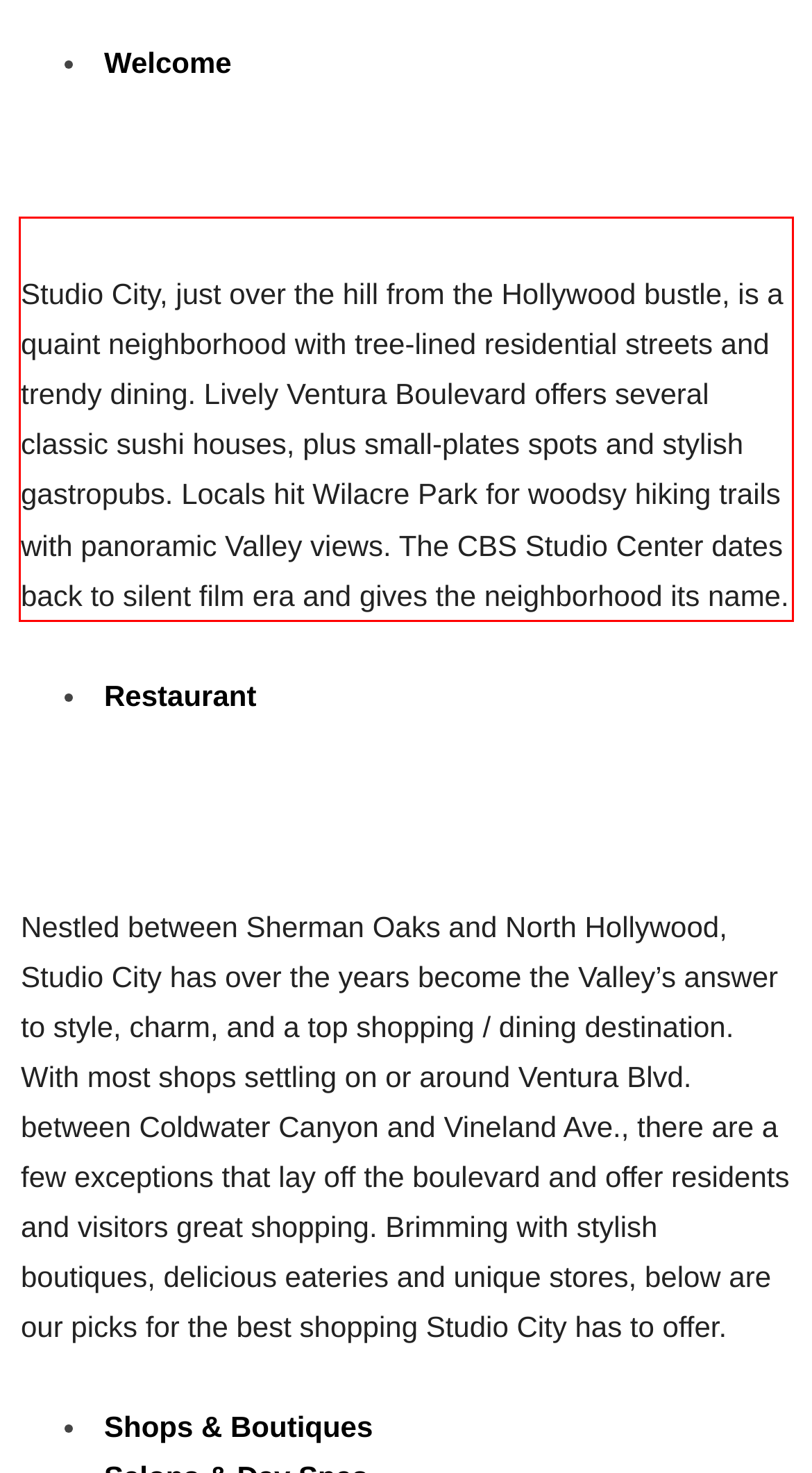Using the webpage screenshot, recognize and capture the text within the red bounding box.

Studio City, just over the hill from the Hollywood bustle, is a quaint neighborhood with tree-lined residential streets and trendy dining. Lively Ventura Boulevard offers several classic sushi houses, plus small-plates spots and stylish gastropubs. Locals hit Wilacre Park for woodsy hiking trails with panoramic Valley views. The CBS Studio Center dates back to silent film era and gives the neighborhood its name.